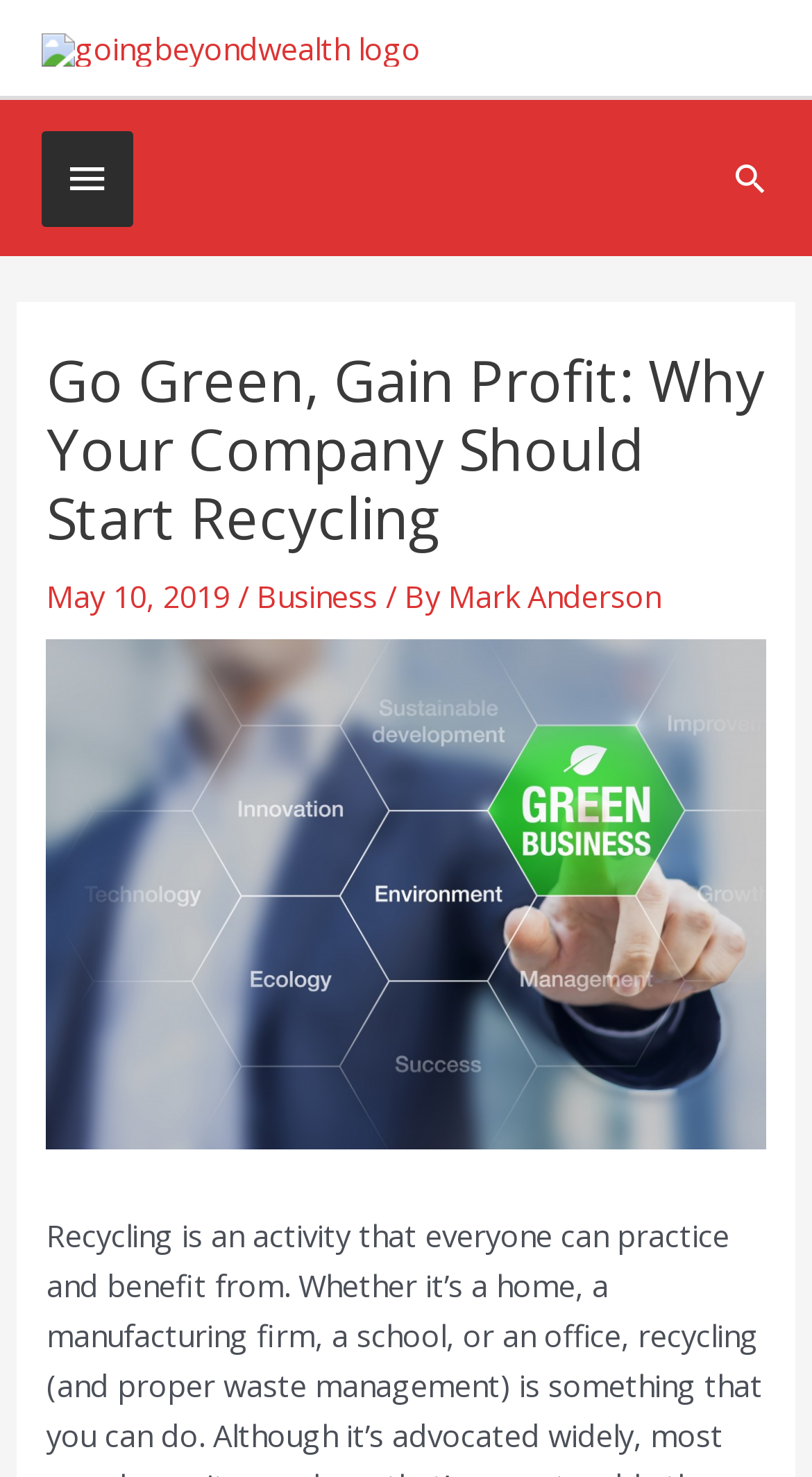Given the description of a UI element: "Business", identify the bounding box coordinates of the matching element in the webpage screenshot.

[0.317, 0.389, 0.465, 0.417]